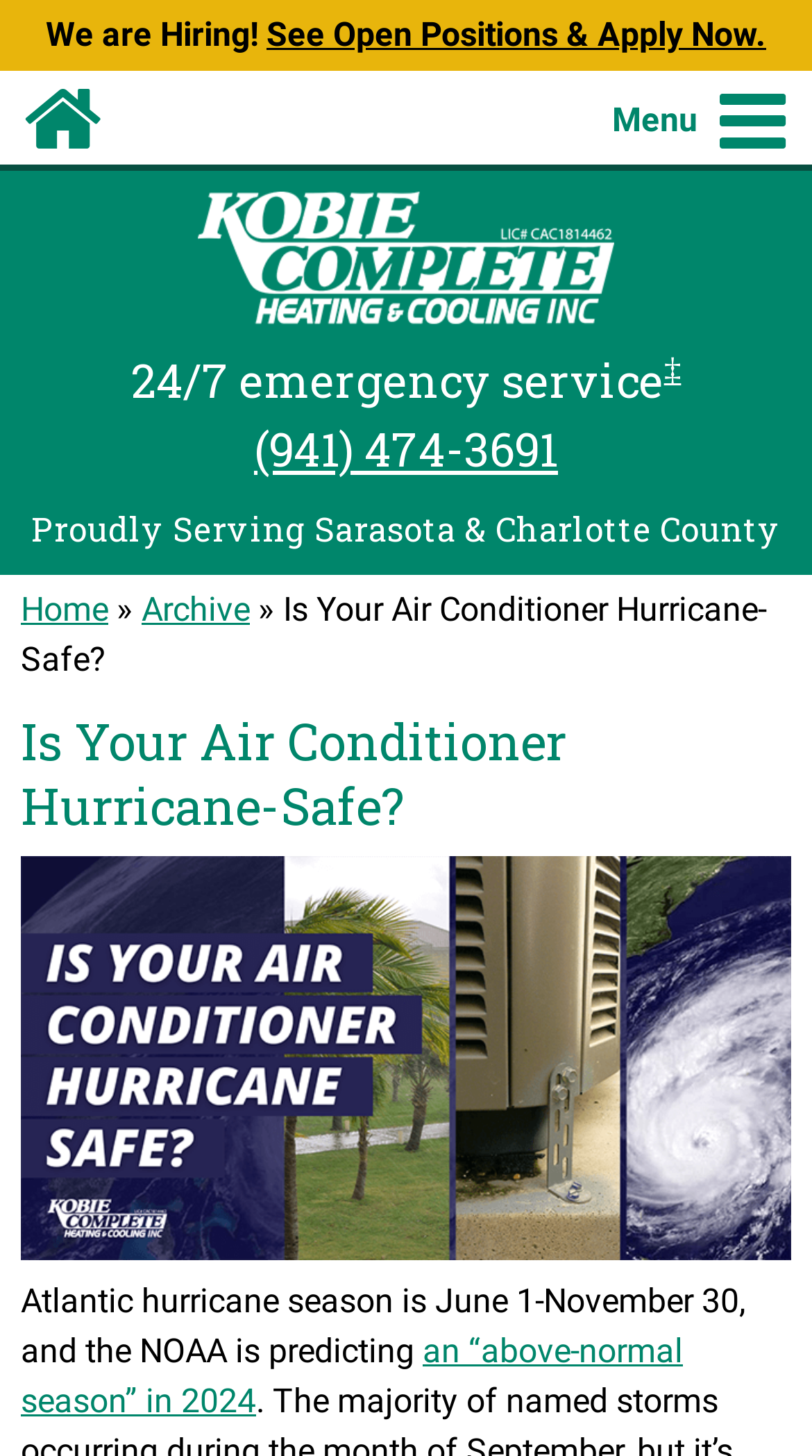Please provide a comprehensive response to the question based on the details in the image: What is the phone number on the top right?

I found the phone number by looking at the top right section of the webpage, where I saw a link with the phone number '(941) 474-3691'.